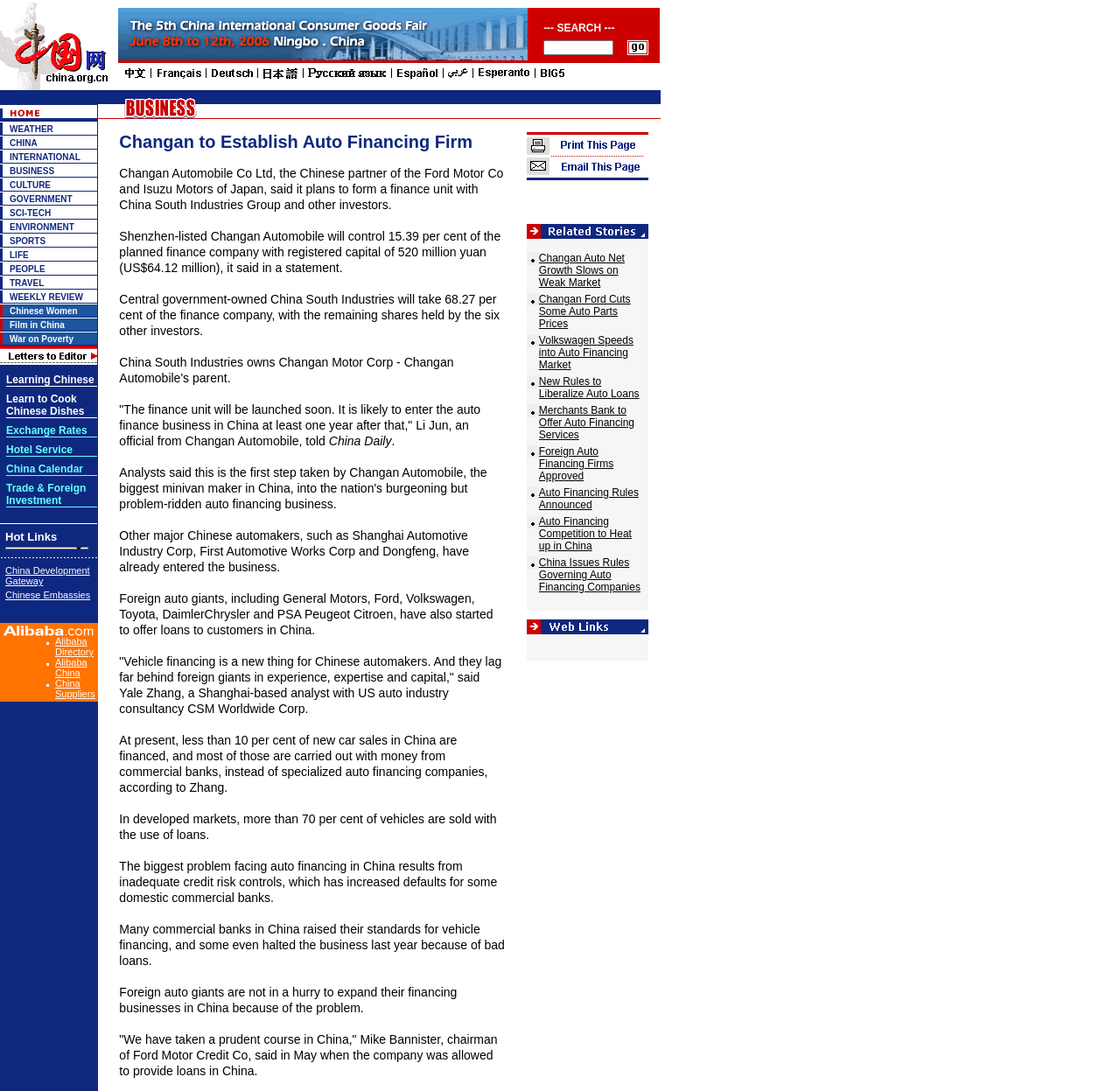Answer the question with a single word or phrase: 
What is the purpose of the links in the top left corner?

To navigate to other sections